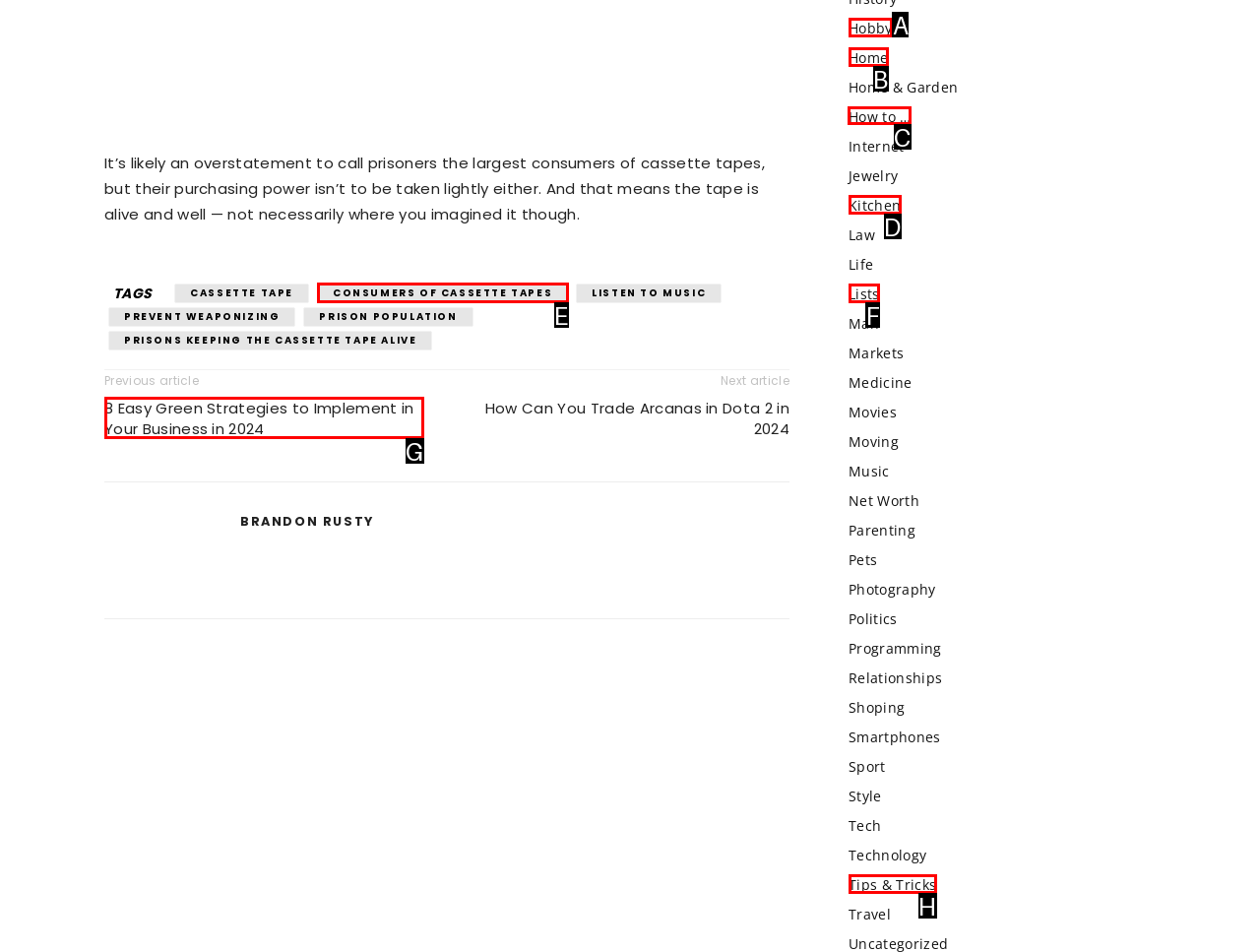To achieve the task: Check out the 'How to …' section, indicate the letter of the correct choice from the provided options.

C